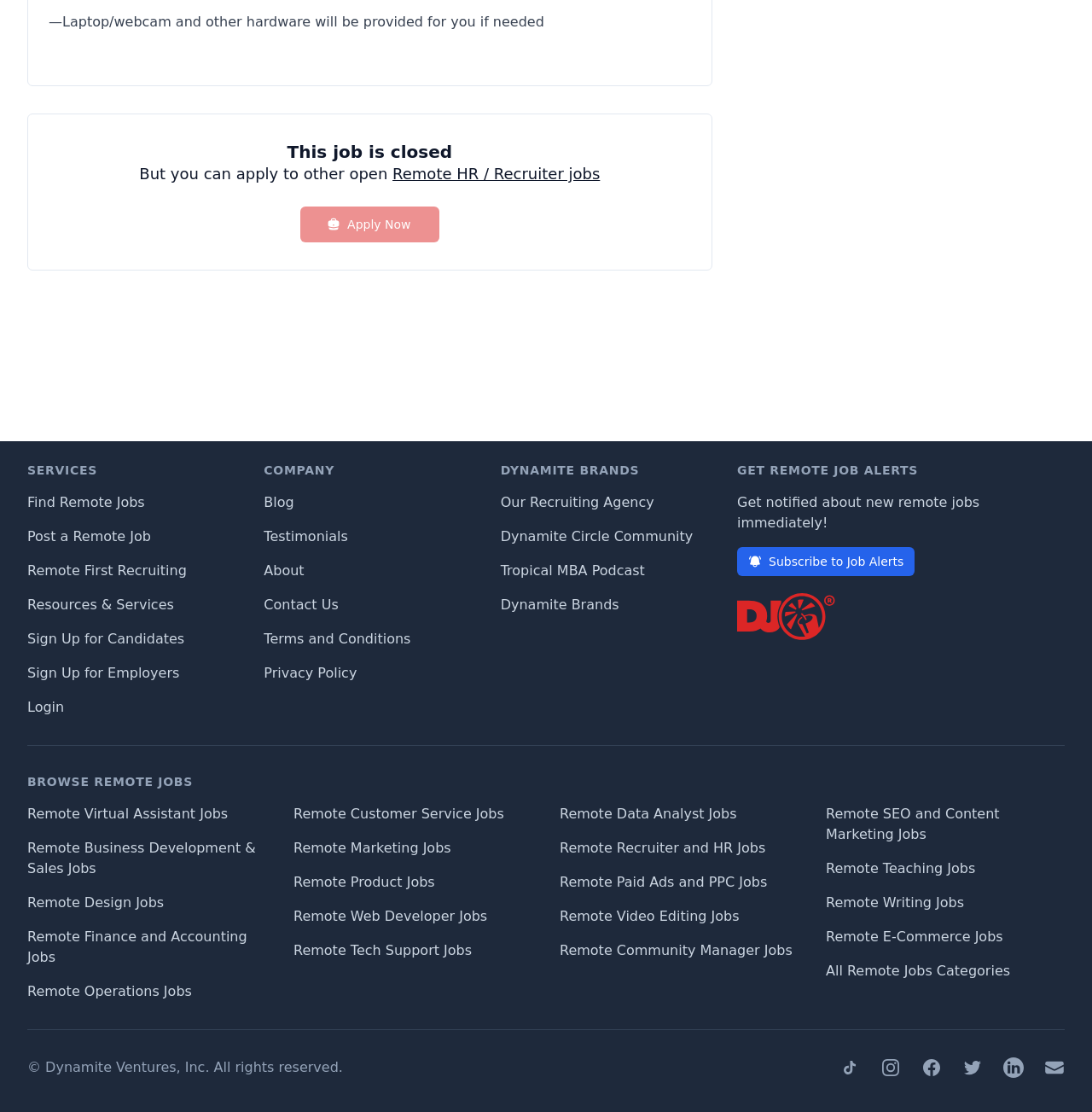Please give a succinct answer to the question in one word or phrase:
What is provided for you if needed?

Laptop/webcam and other hardware